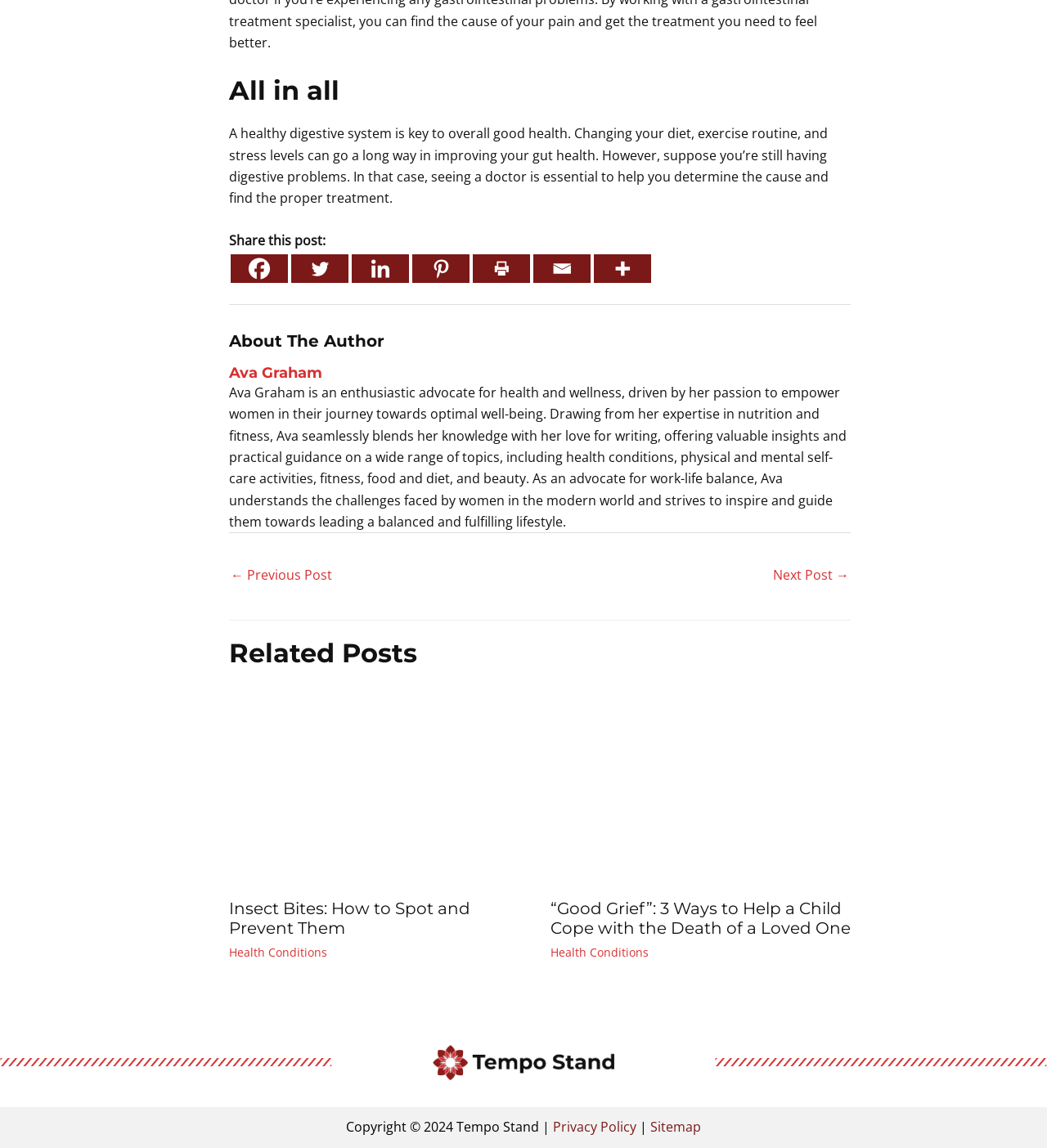Examine the image and give a thorough answer to the following question:
What is the copyright year of the website?

The copyright year of the website can be determined by reading the StaticText element with ID 80, which states 'Copyright © 2024'.